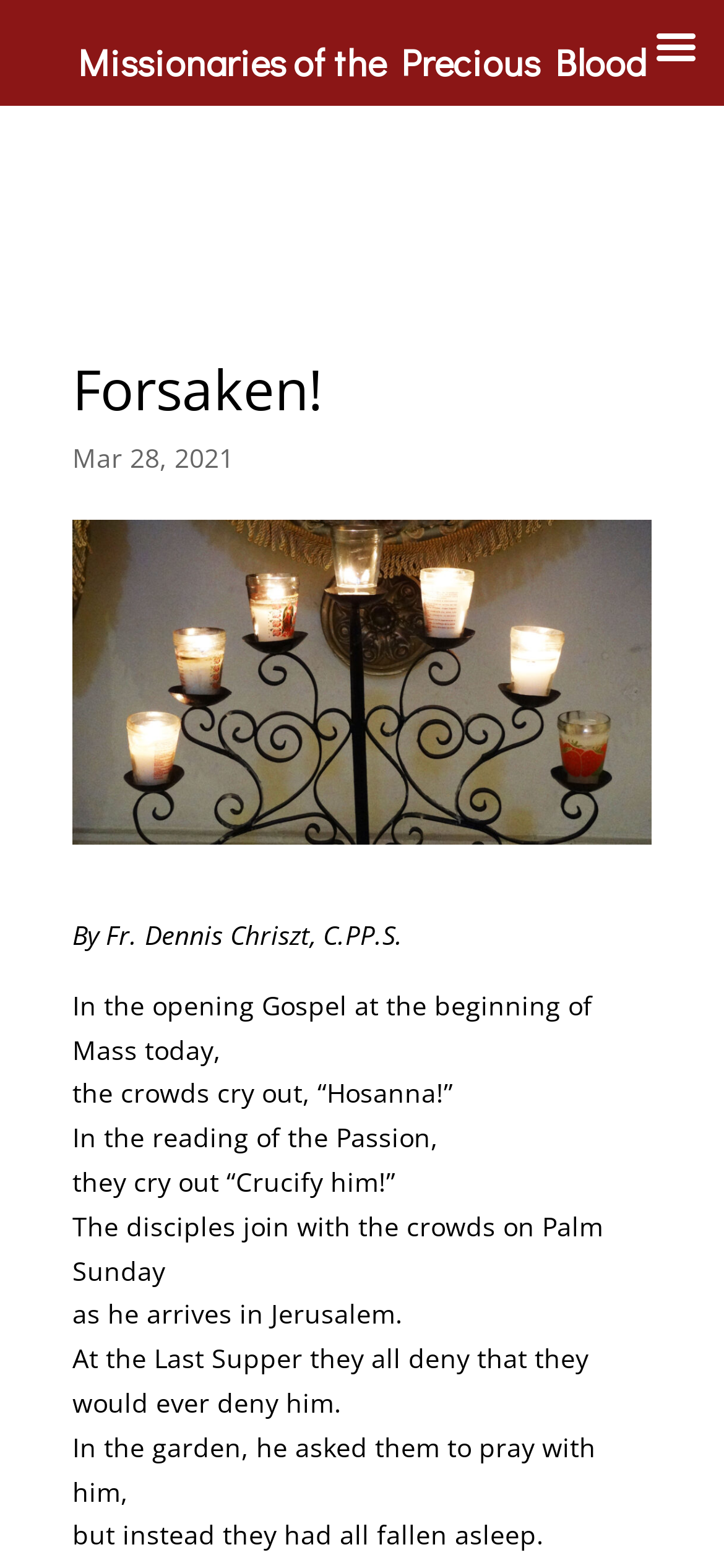Please respond to the question with a concise word or phrase:
What do the crowds cry out in the opening Gospel?

Hosanna!